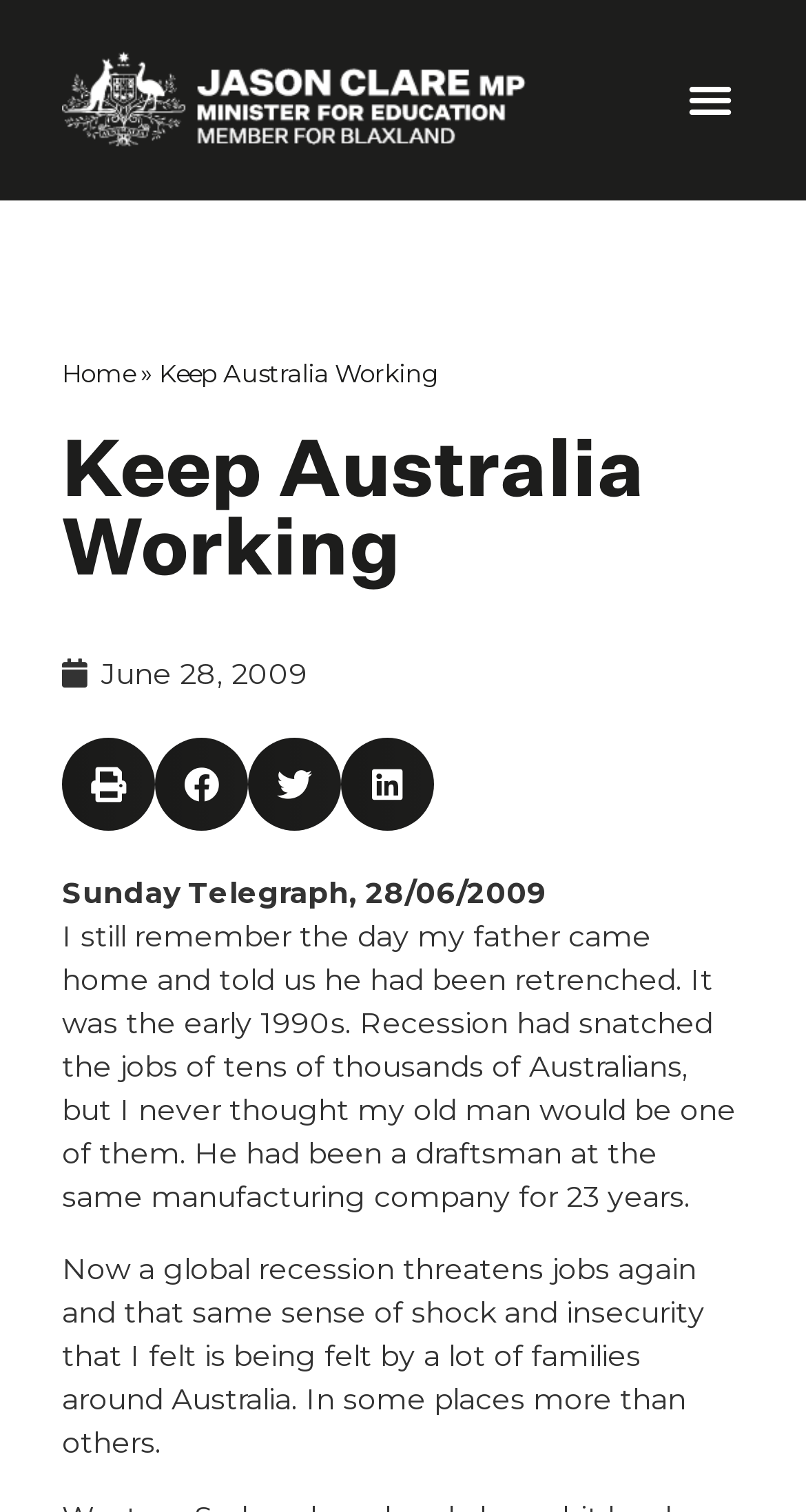Determine the bounding box coordinates of the UI element described by: "Home".

[0.077, 0.236, 0.167, 0.257]